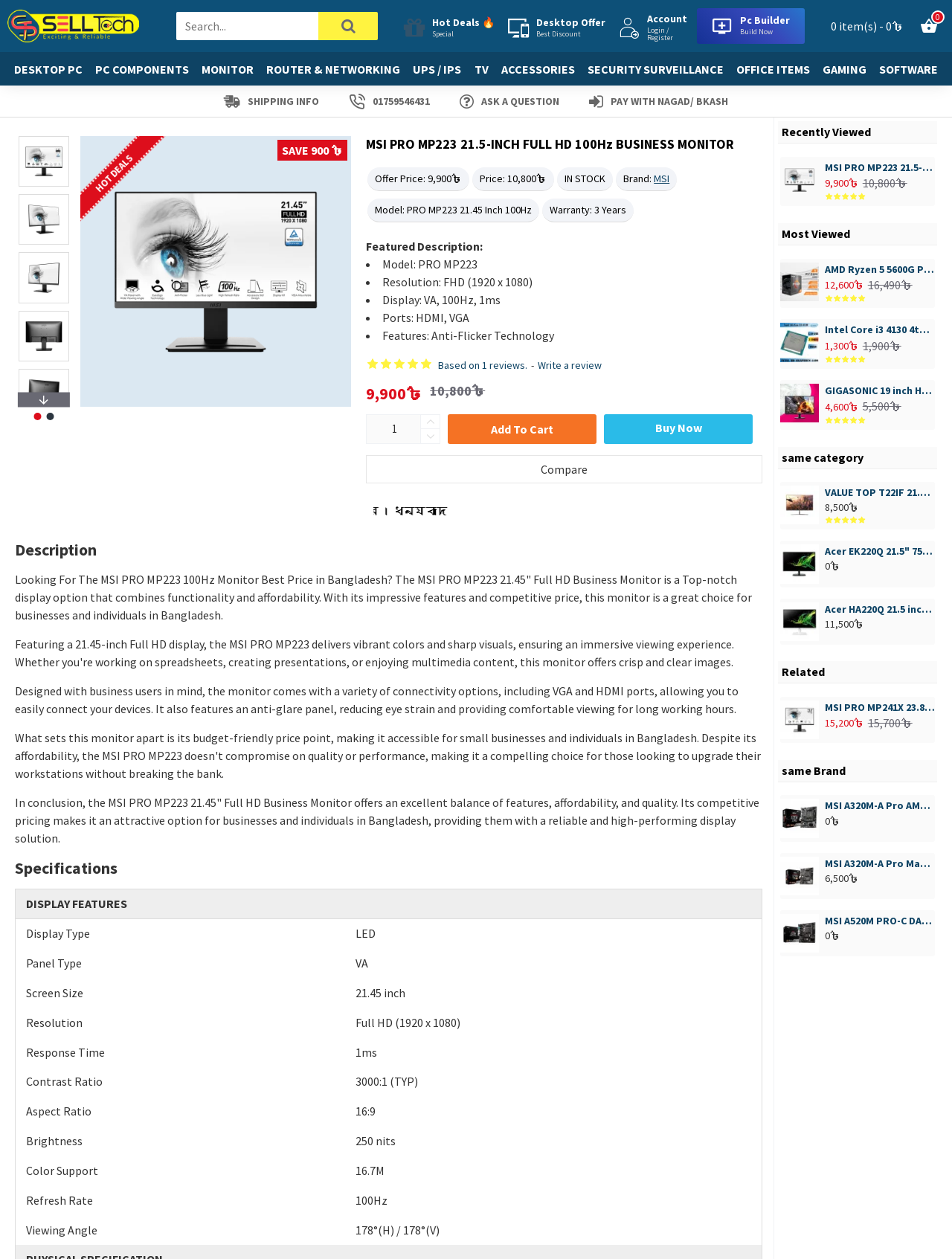Please identify the bounding box coordinates of the element that needs to be clicked to perform the following instruction: "Add to cart".

[0.471, 0.329, 0.627, 0.352]